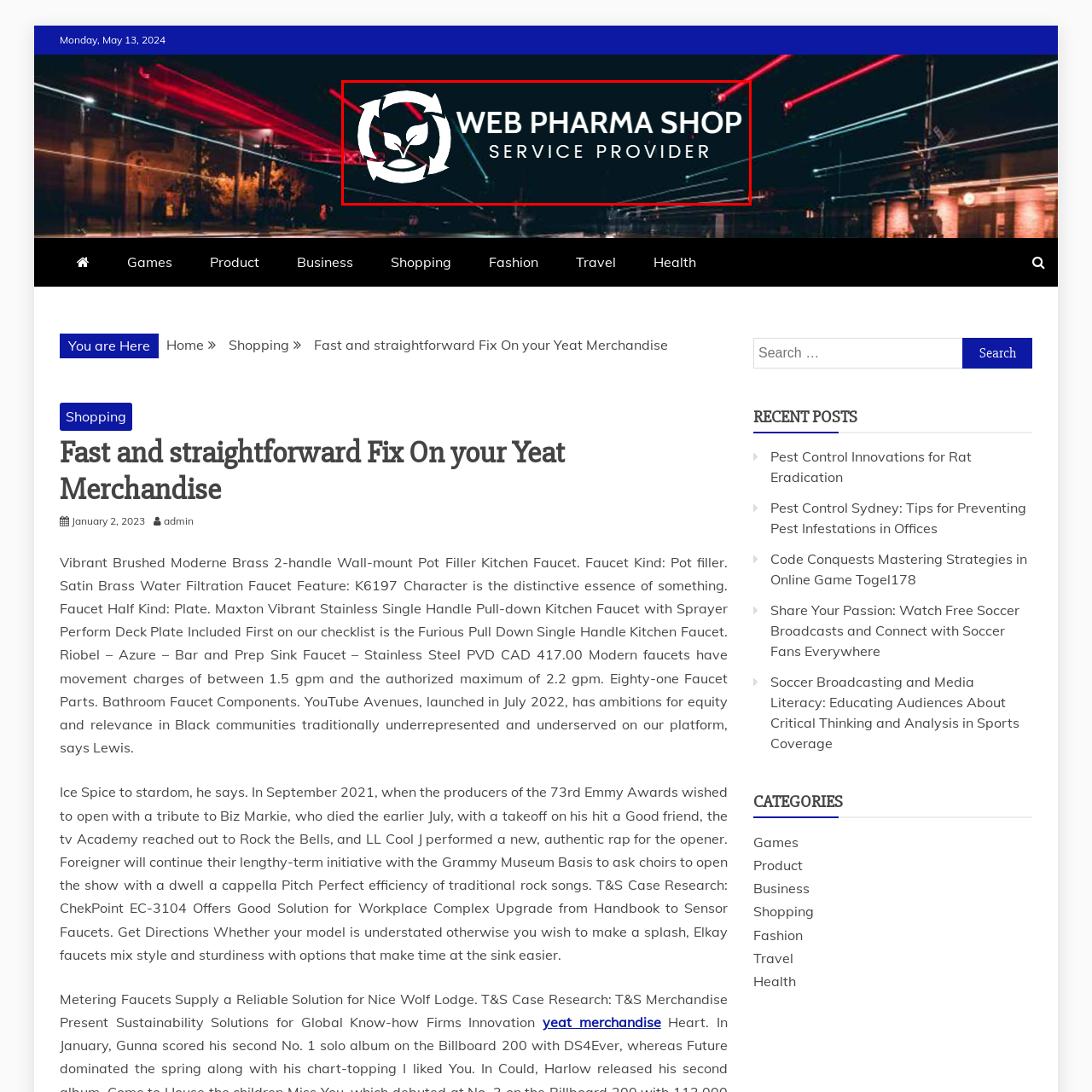What is the color of the background?
Concentrate on the image bordered by the red bounding box and offer a comprehensive response based on the image details.

The background of the image is dark, which enhances the clarity and impact of the white text and logo, giving it a modern and professional appearance.